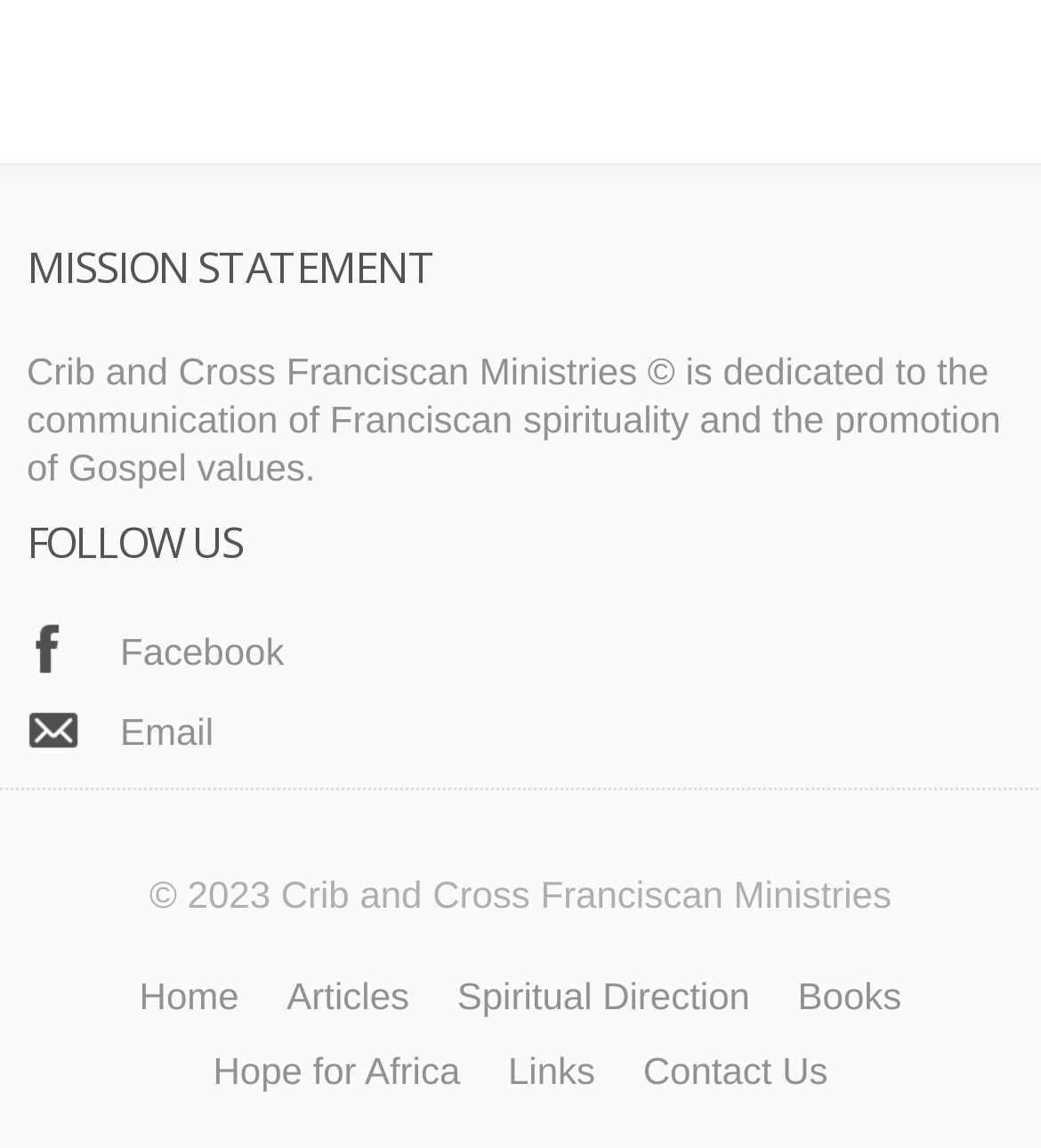What is the name of the organization?
Refer to the image and provide a concise answer in one word or phrase.

Crib and Cross Franciscan Ministries